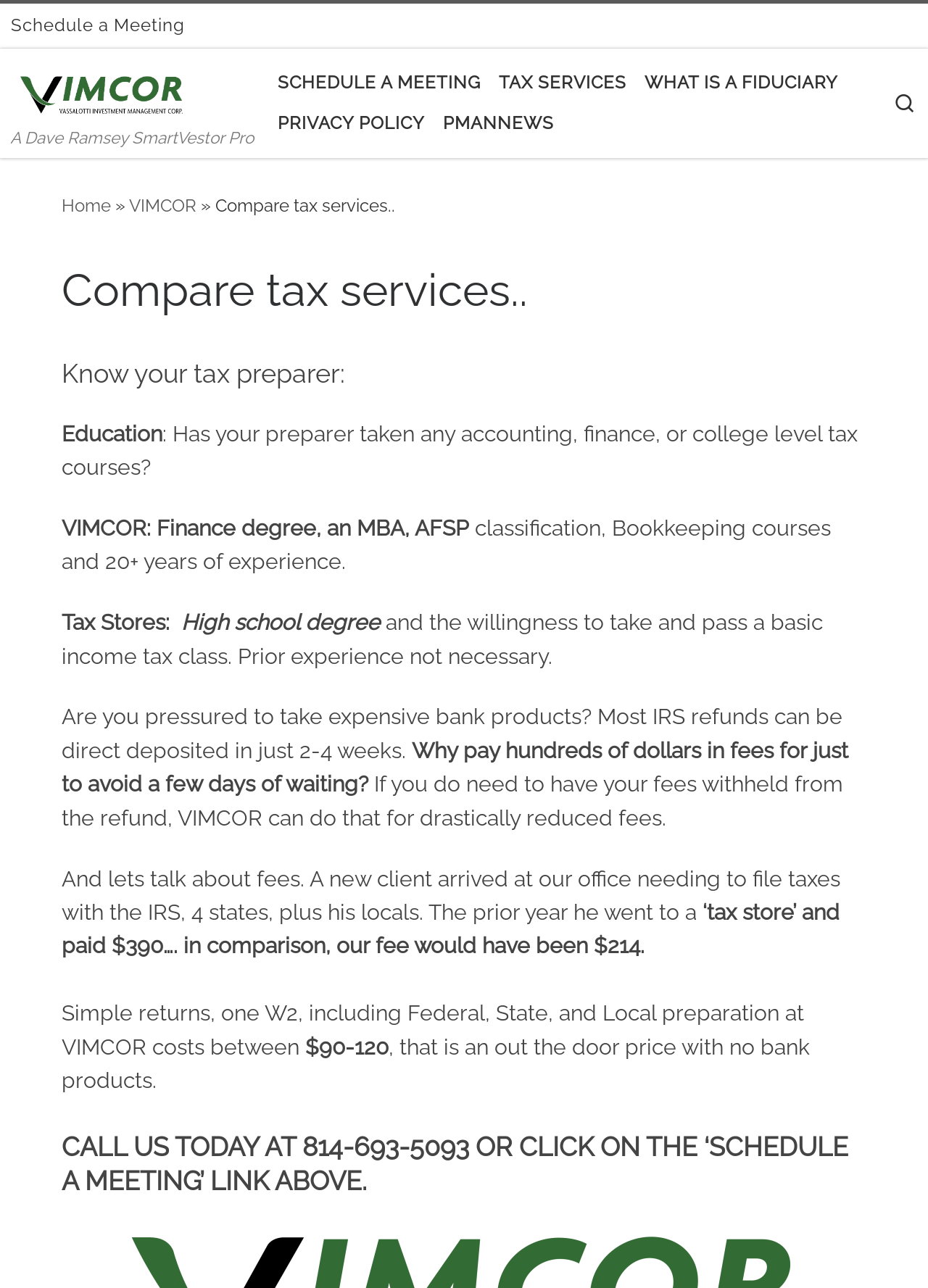Find the bounding box coordinates of the element I should click to carry out the following instruction: "Click on 'VIMCOR'".

[0.139, 0.152, 0.212, 0.168]